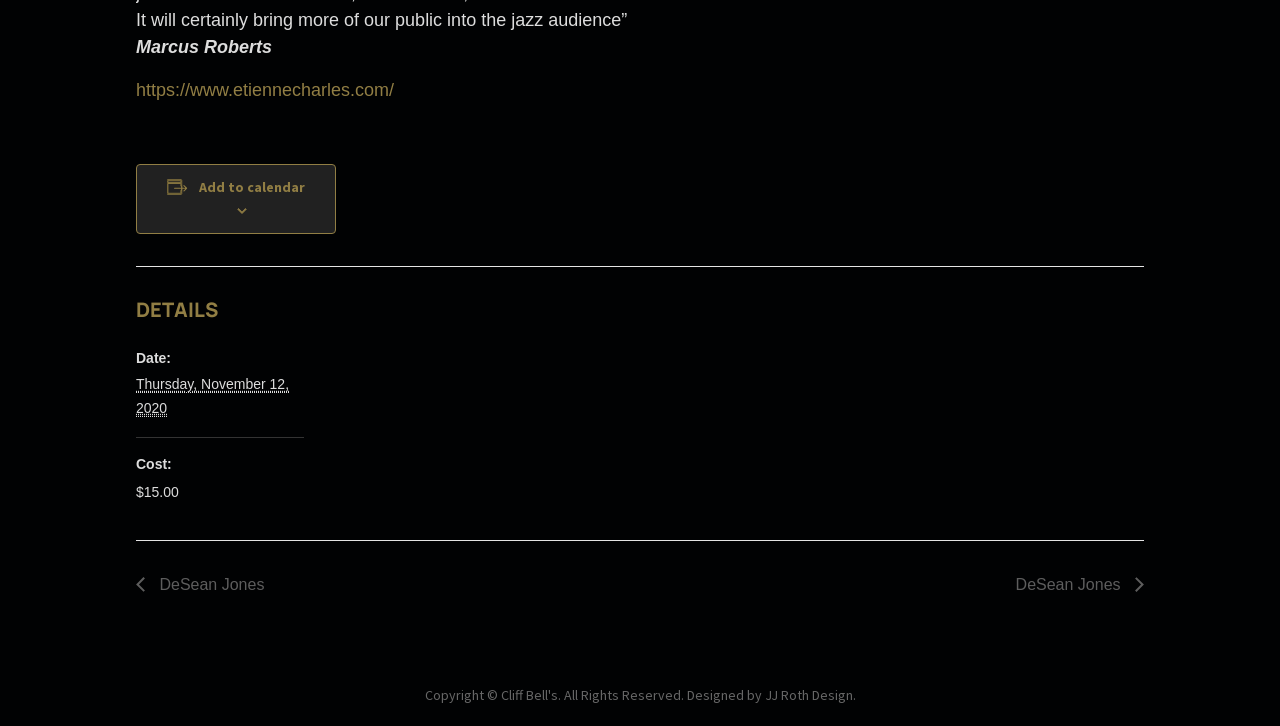Using the image as a reference, answer the following question in as much detail as possible:
How many navigation links are there?

There are two navigation links, one pointing to 'DeSean Jones' and the other also pointing to 'DeSean Jones', which suggests that they might be related to the event or the webpage owner.